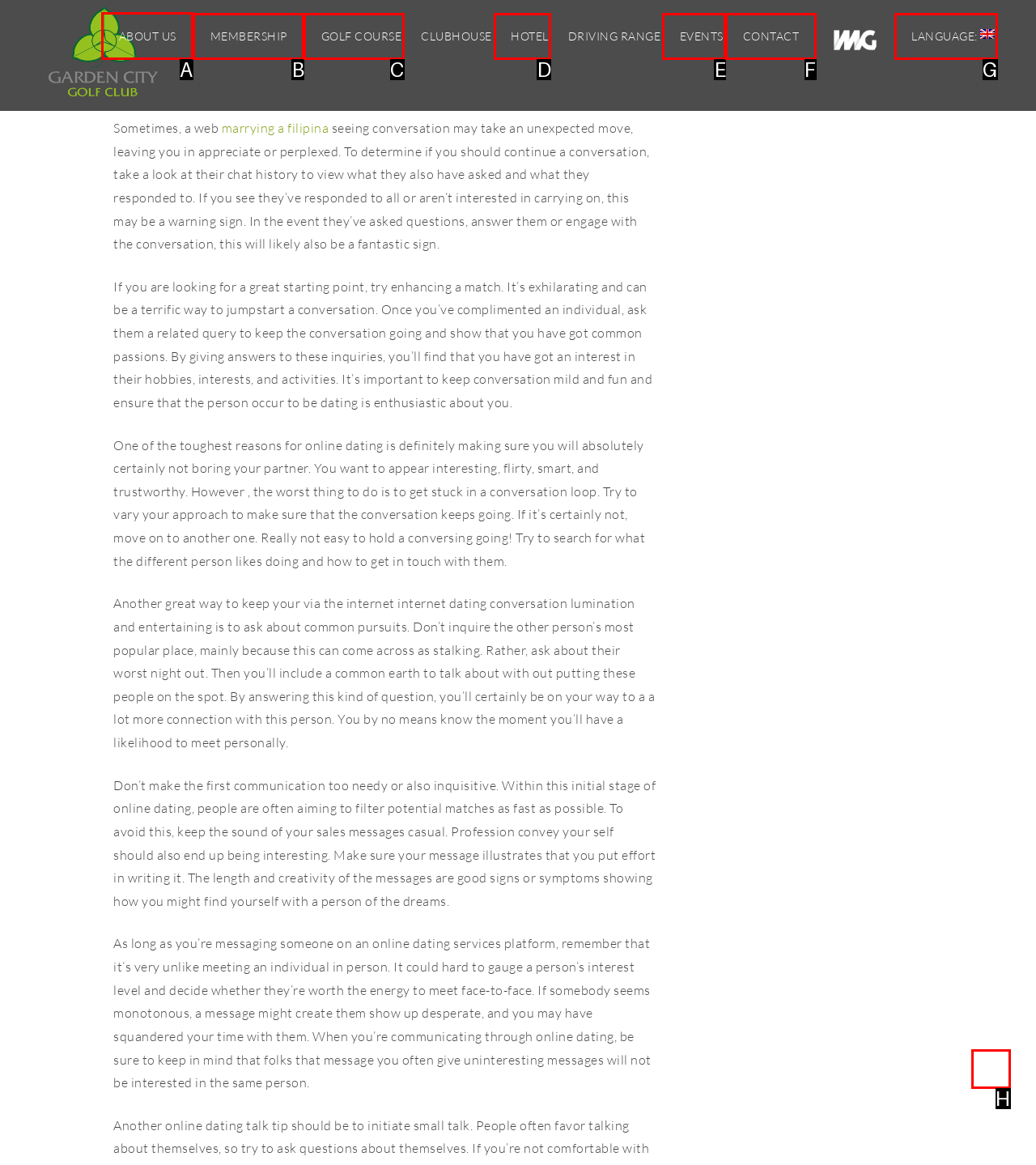Select the correct UI element to complete the task: Enter your email
Please provide the letter of the chosen option.

None